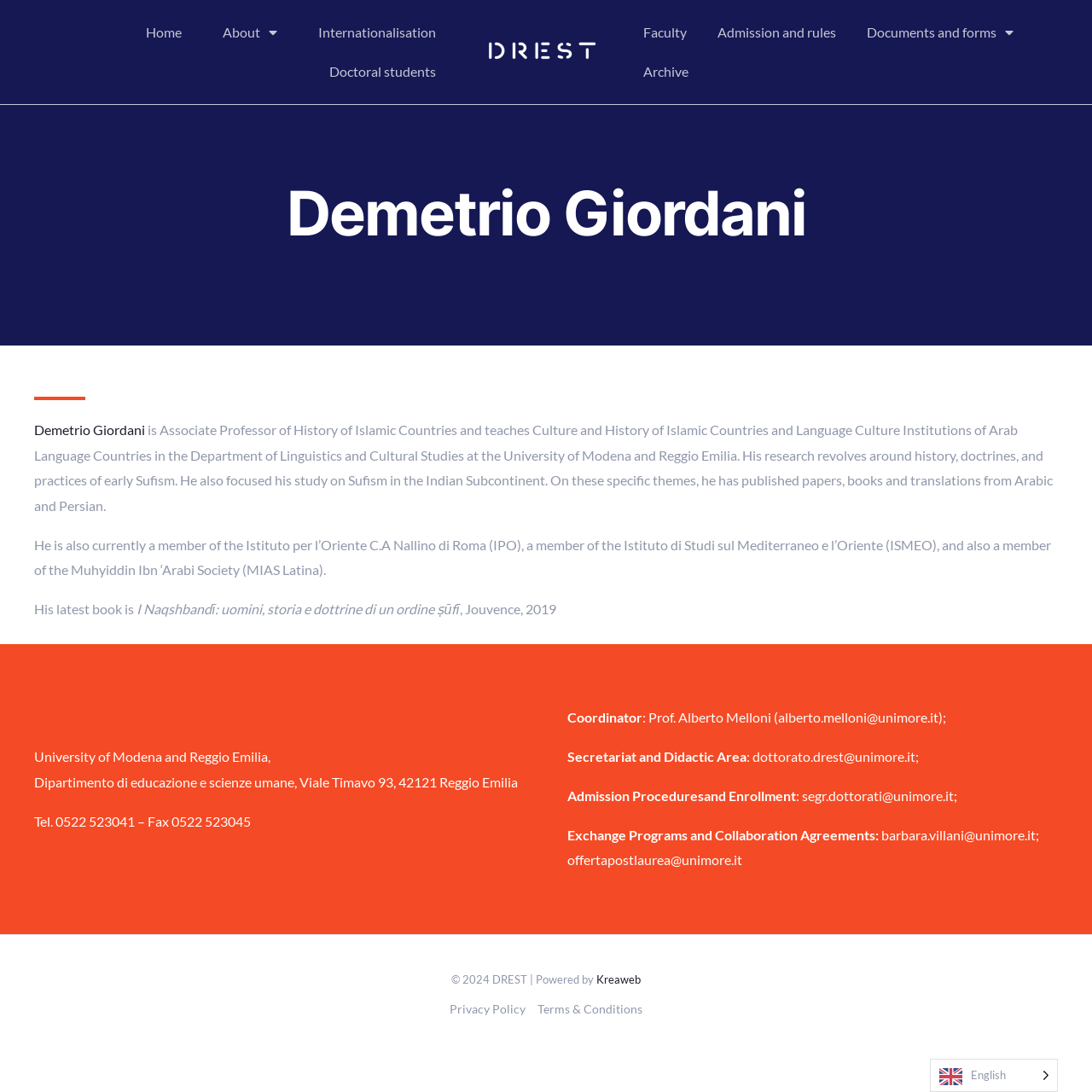Can you determine the bounding box coordinates of the area that needs to be clicked to fulfill the following instruction: "Go to the Drest logo link"?

[0.442, 0.029, 0.551, 0.066]